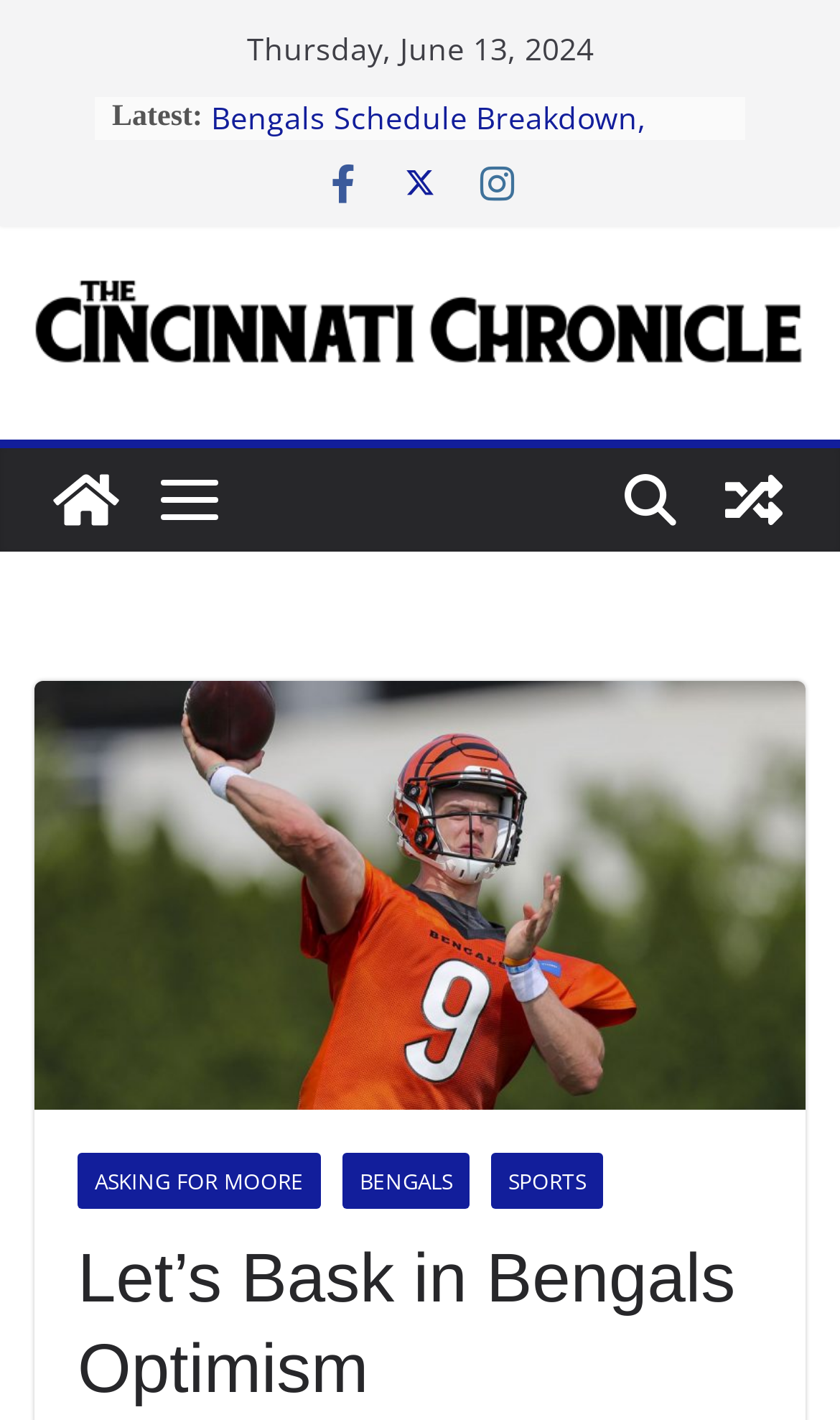Find the bounding box coordinates corresponding to the UI element with the description: "Bengals". The coordinates should be formatted as [left, top, right, bottom], with values as floats between 0 and 1.

[0.408, 0.813, 0.559, 0.852]